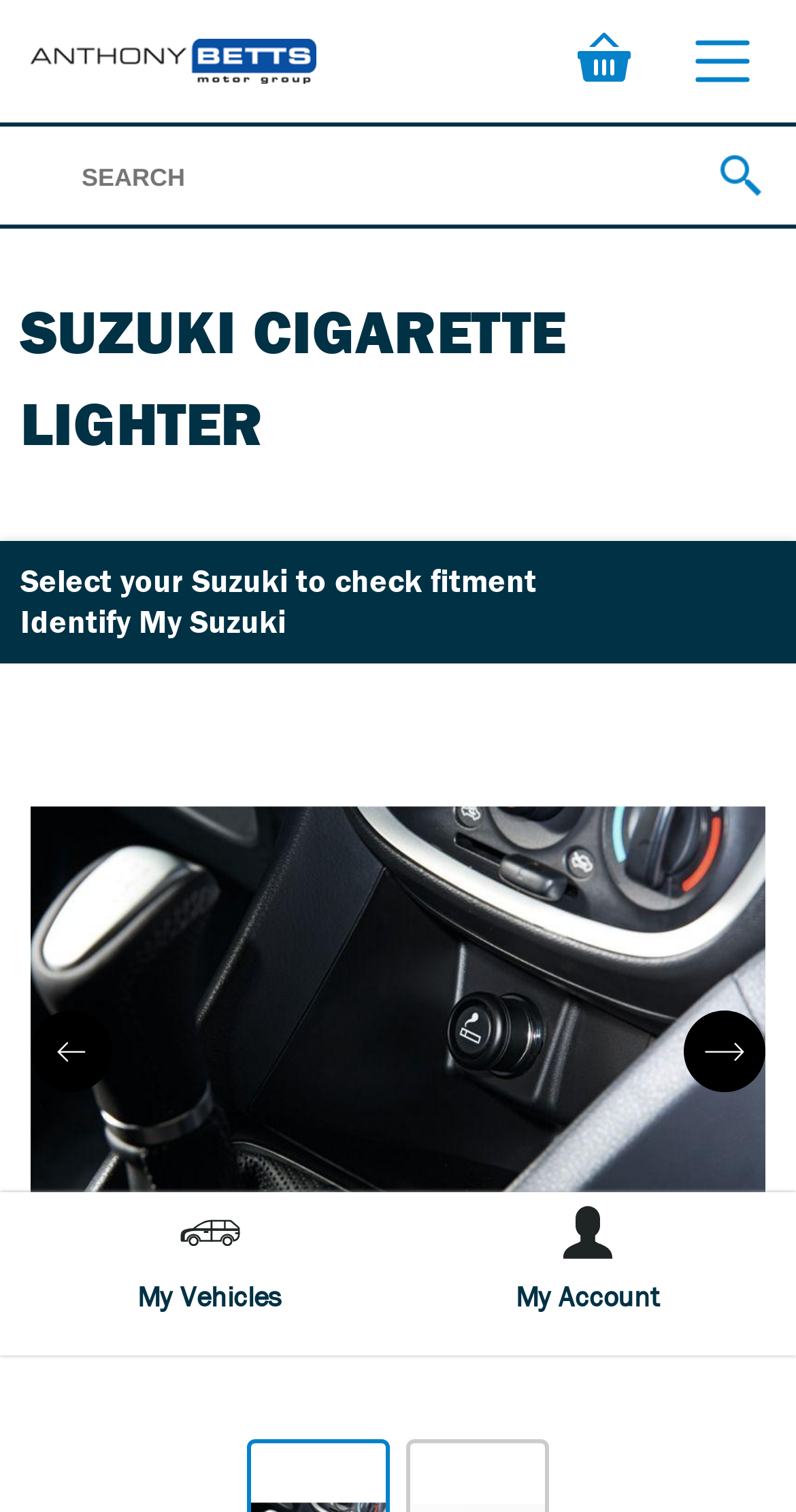Respond with a single word or phrase to the following question: How many buttons are on this webpage?

3